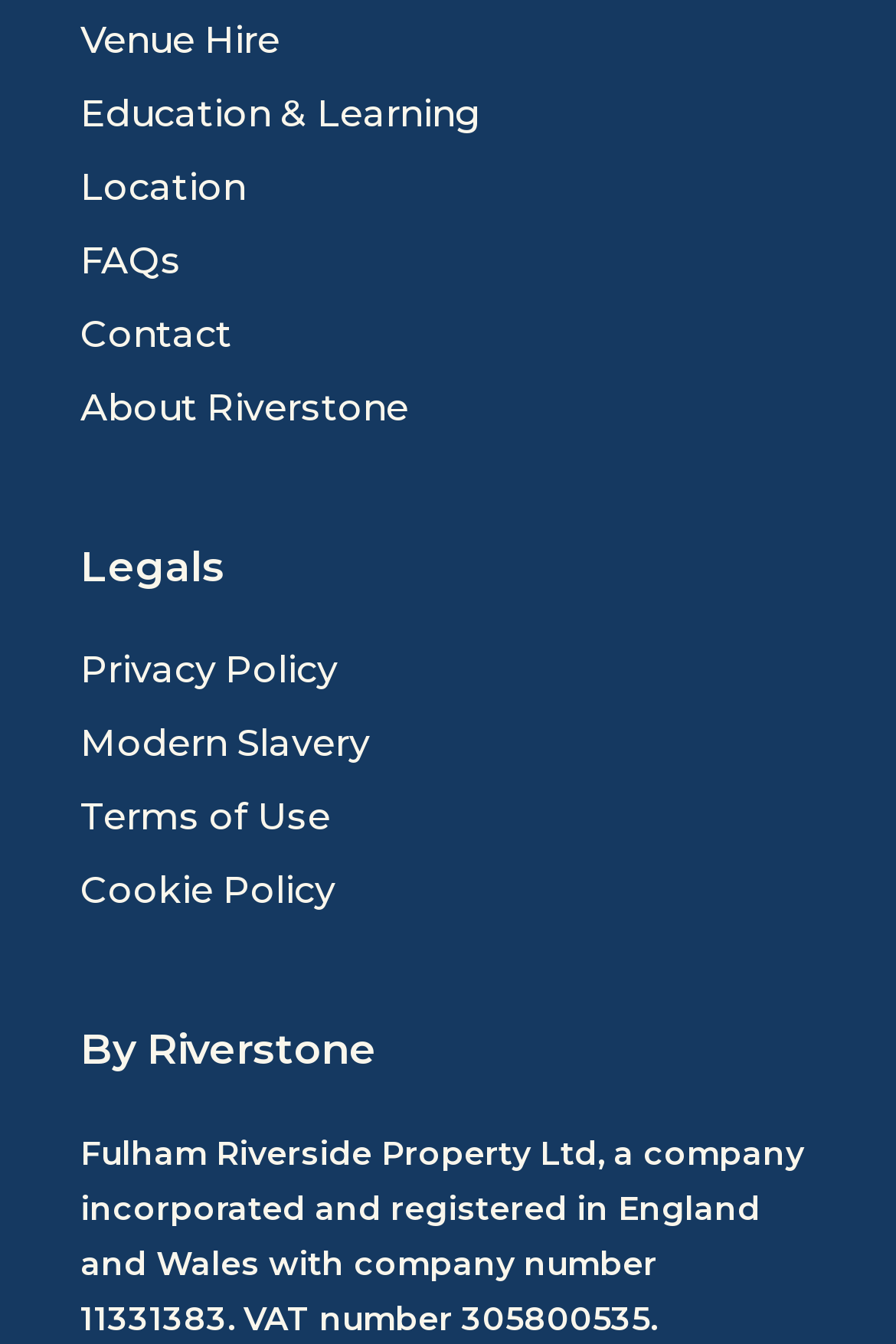What is the last link on the webpage?
Refer to the screenshot and answer in one word or phrase.

Cookie Policy